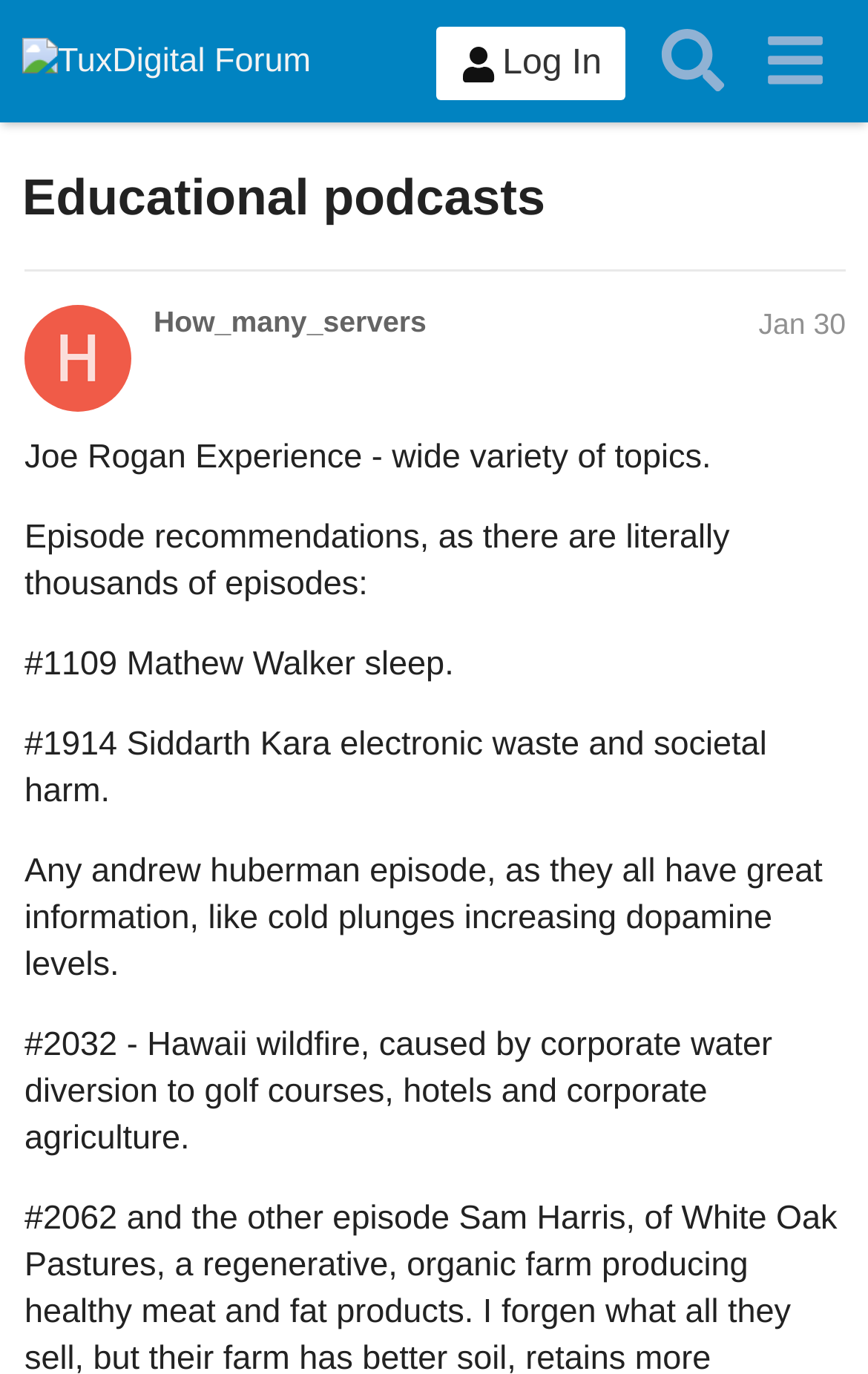Refer to the element description How_many_servers and identify the corresponding bounding box in the screenshot. Format the coordinates as (top-left x, top-left y, bottom-right x, bottom-right y) with values in the range of 0 to 1.

[0.177, 0.222, 0.491, 0.247]